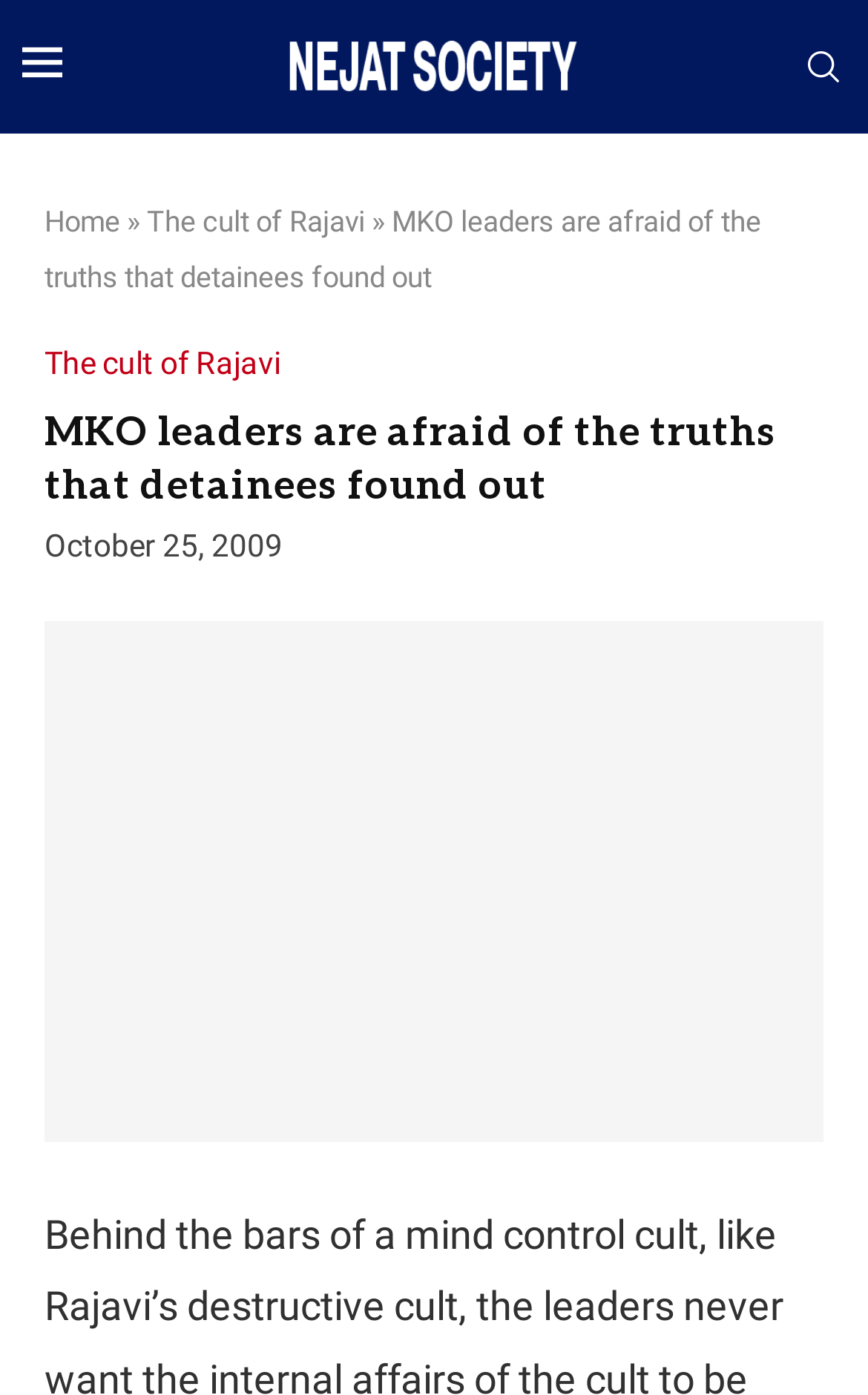Given the description "The cult of Rajavi", provide the bounding box coordinates of the corresponding UI element.

[0.169, 0.146, 0.421, 0.17]